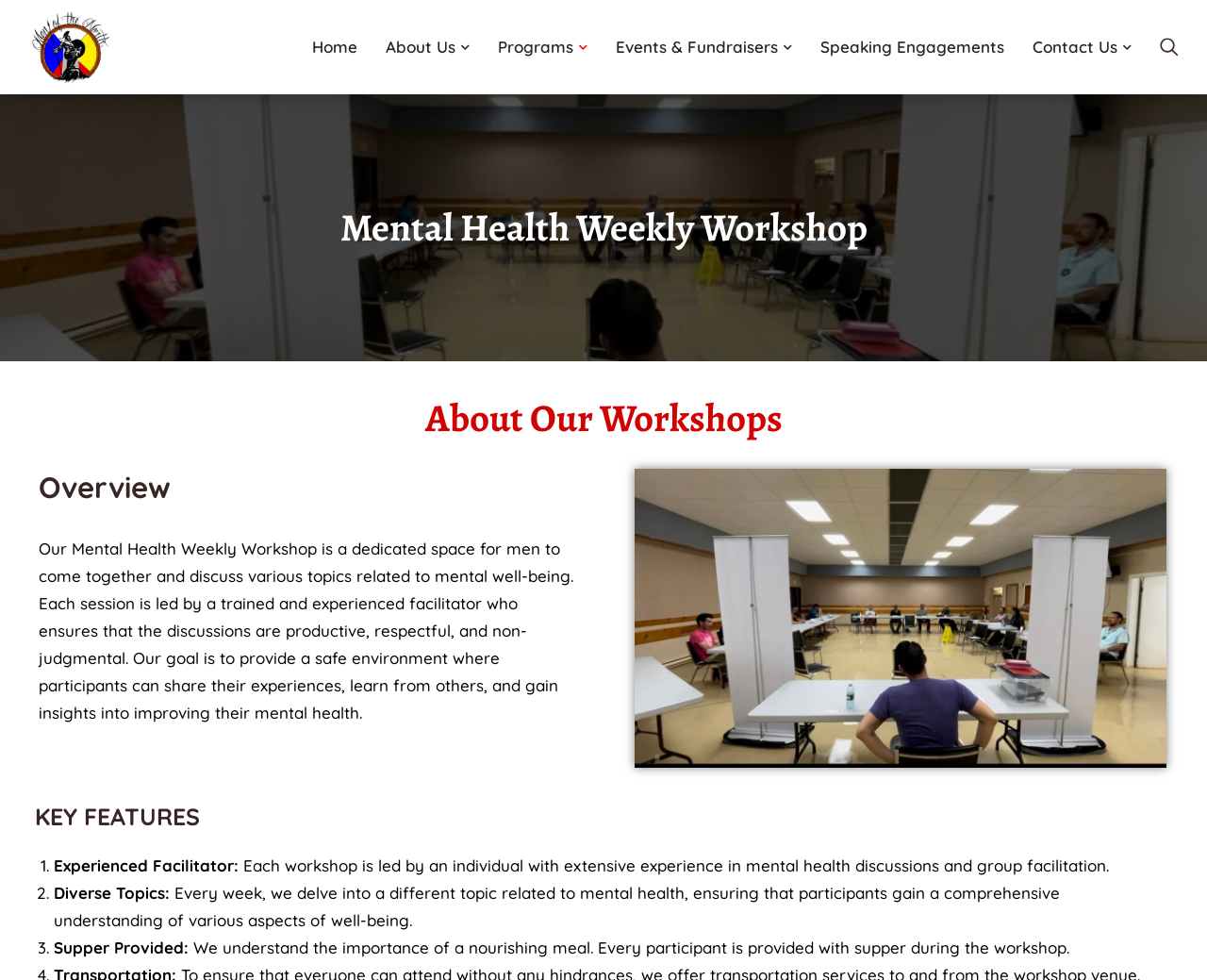What is the purpose of the Mental Health Weekly Workshop?
Could you answer the question with a detailed and thorough explanation?

Based on the webpage, the Mental Health Weekly Workshop is a dedicated space for men to come together and discuss various topics related to mental well-being. The workshop provides a safe environment where participants can share their experiences, learn from others, and gain insights into improving their mental health.